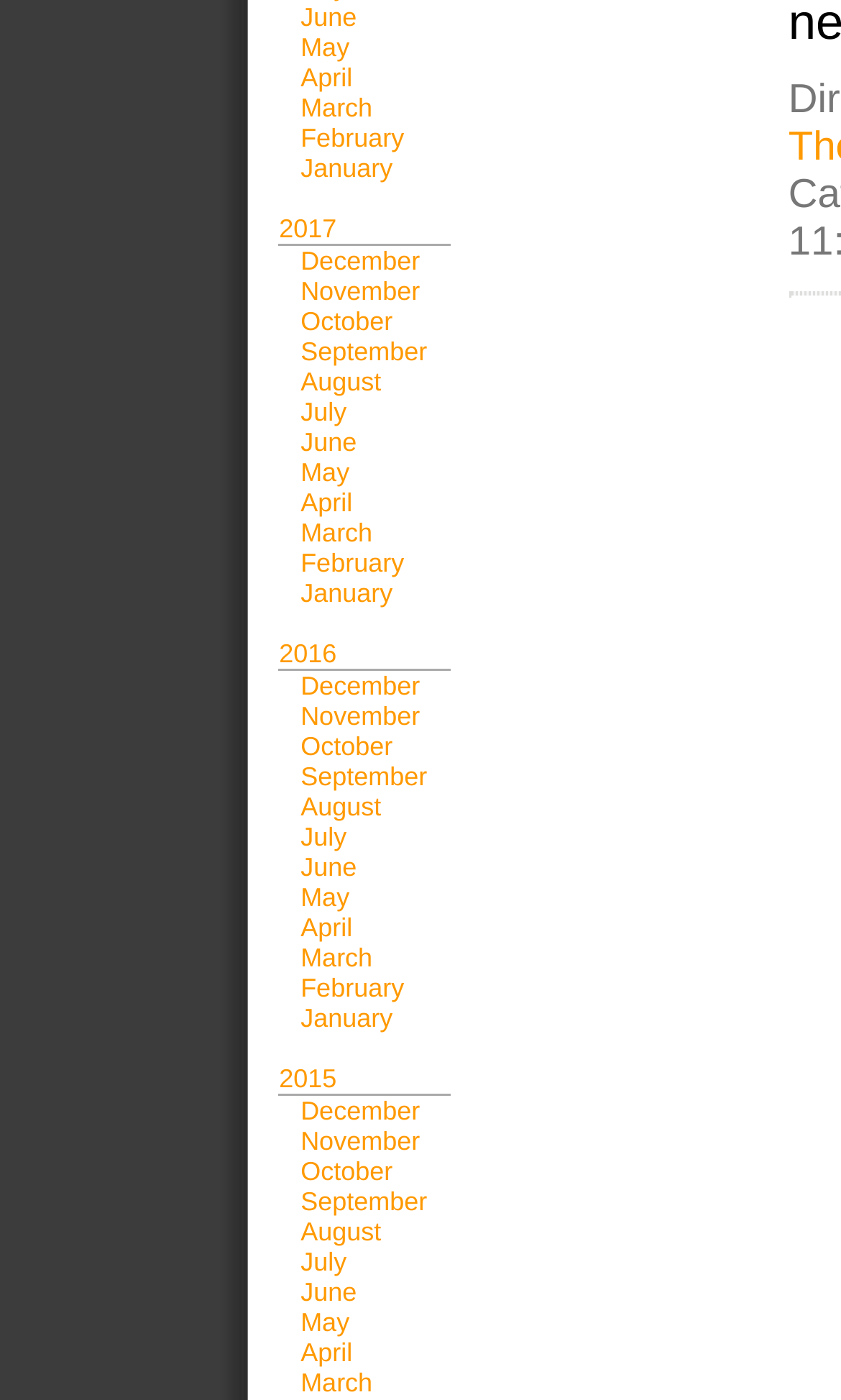Locate the bounding box coordinates of the area that needs to be clicked to fulfill the following instruction: "Browse January". The coordinates should be in the format of four float numbers between 0 and 1, namely [left, top, right, bottom].

[0.357, 0.109, 0.467, 0.13]